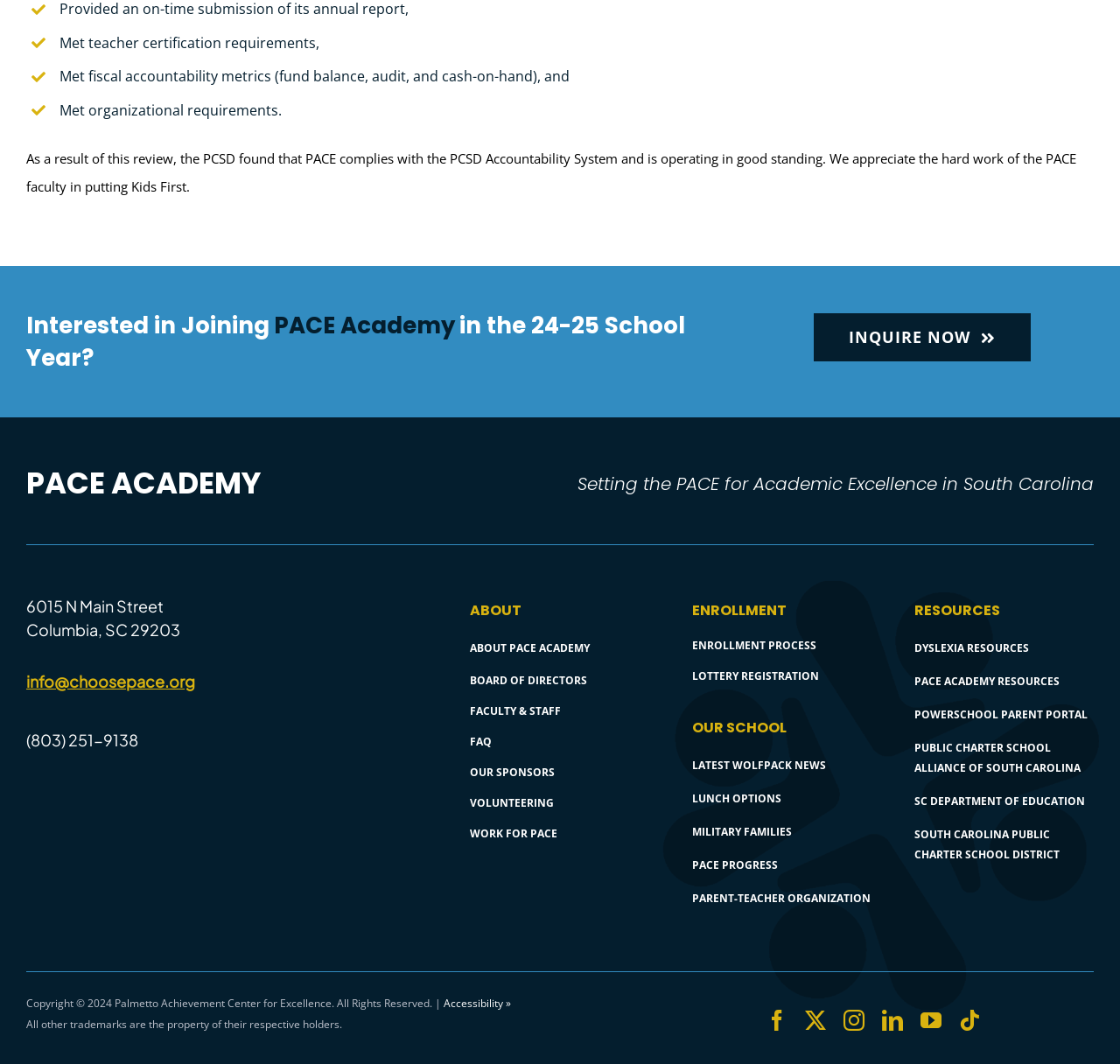Respond with a single word or short phrase to the following question: 
What are the resources available for parents?

Parent-Teacher Organization, etc.